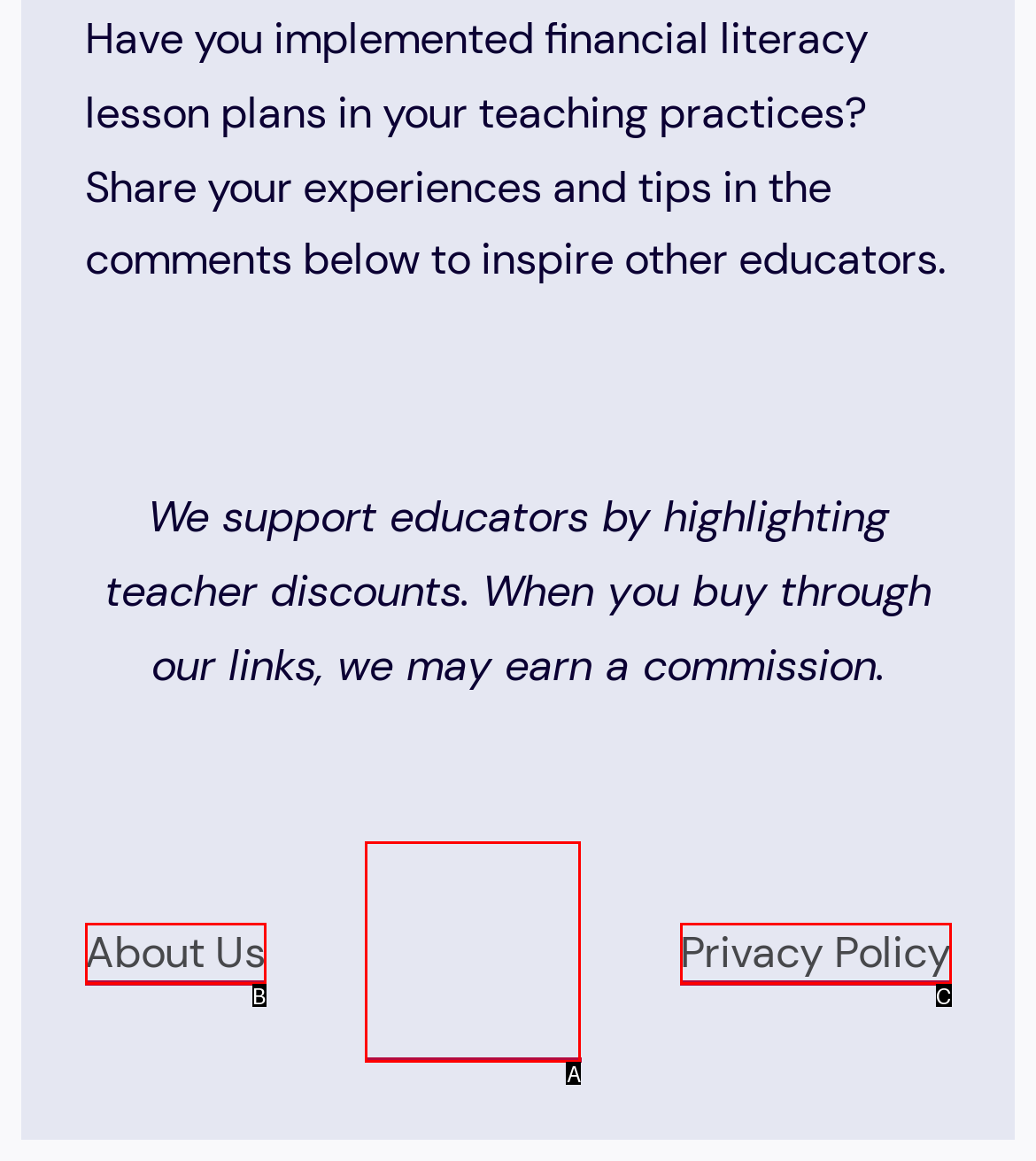Select the letter that corresponds to the description: Lindsay Lohan. Provide your answer using the option's letter.

None